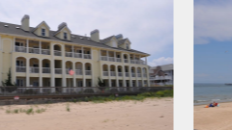What type of living is associated with the building?
Analyze the image and provide a thorough answer to the question.

The caption describes the building as featuring charming architectural details and multiple balconies, which suggests that it is an upscale condominium, implying a high-end residential experience.